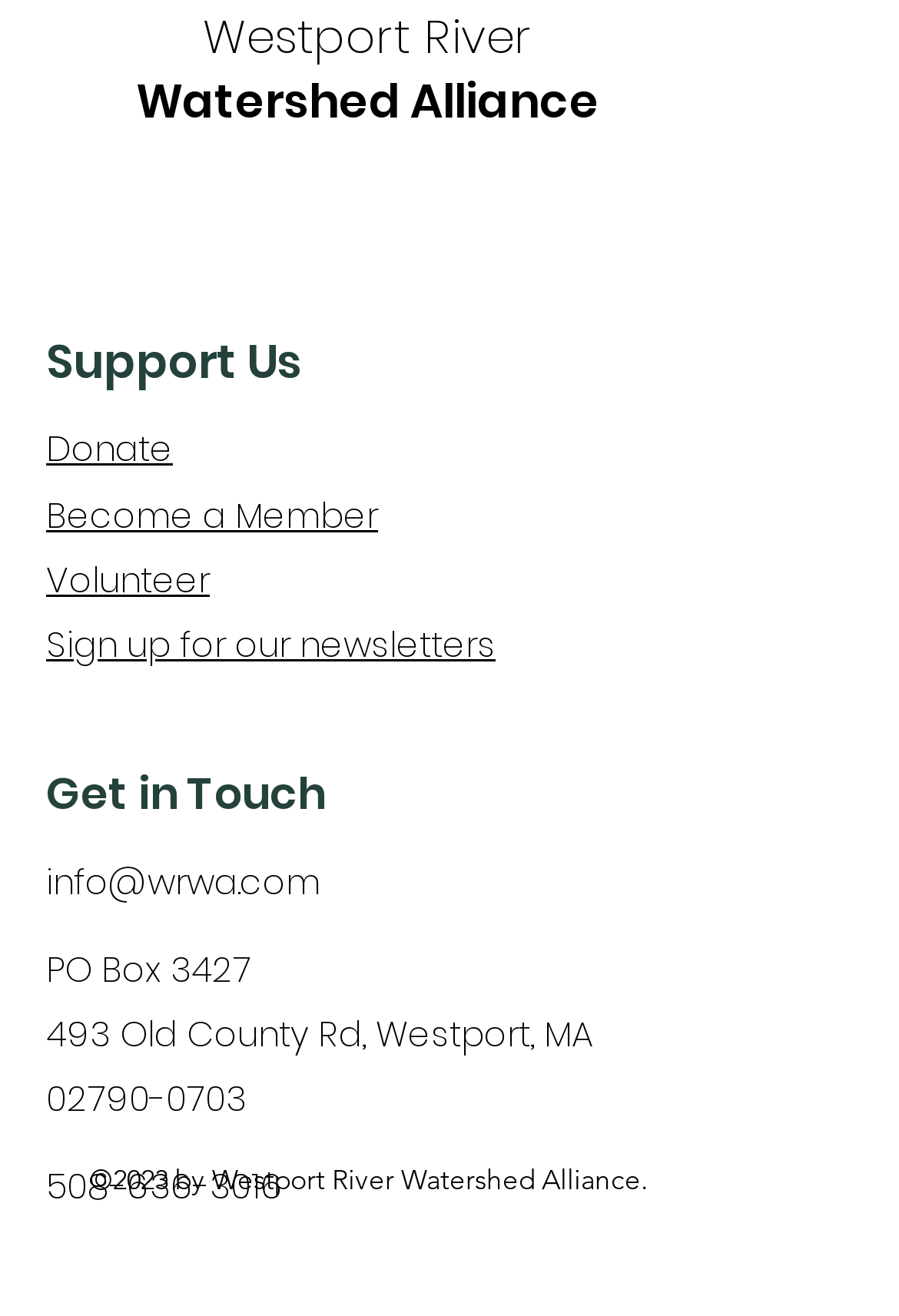What is the year of copyright?
Can you give a detailed and elaborate answer to the question?

The year of copyright can be found in the StaticText element at the bottom of the webpage, which reads '©2023 by Westport River Watershed Alliance.'